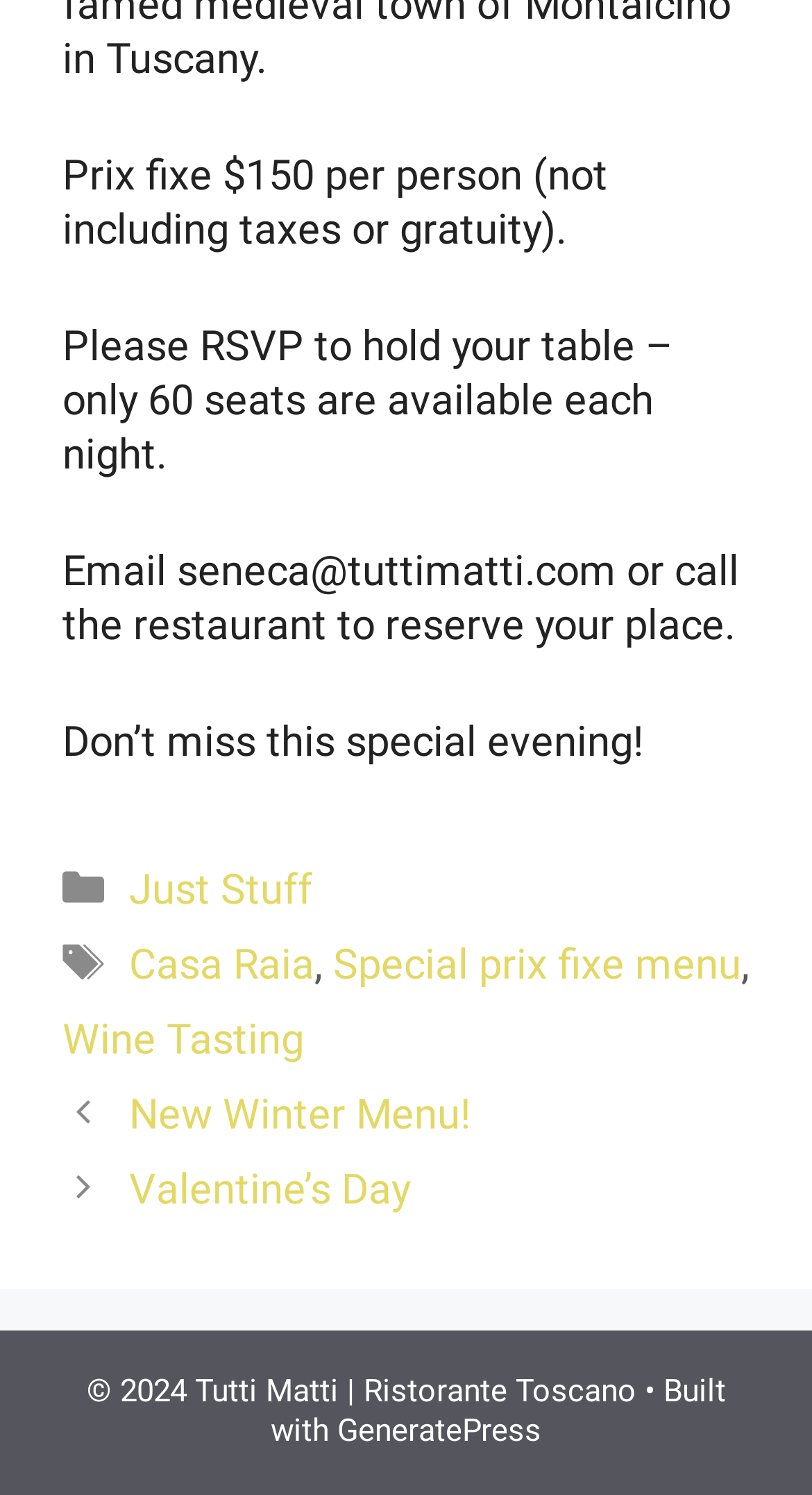Determine the bounding box for the HTML element described here: "New Winter Menu!". The coordinates should be given as [left, top, right, bottom] with each number being a float between 0 and 1.

[0.159, 0.728, 0.579, 0.762]